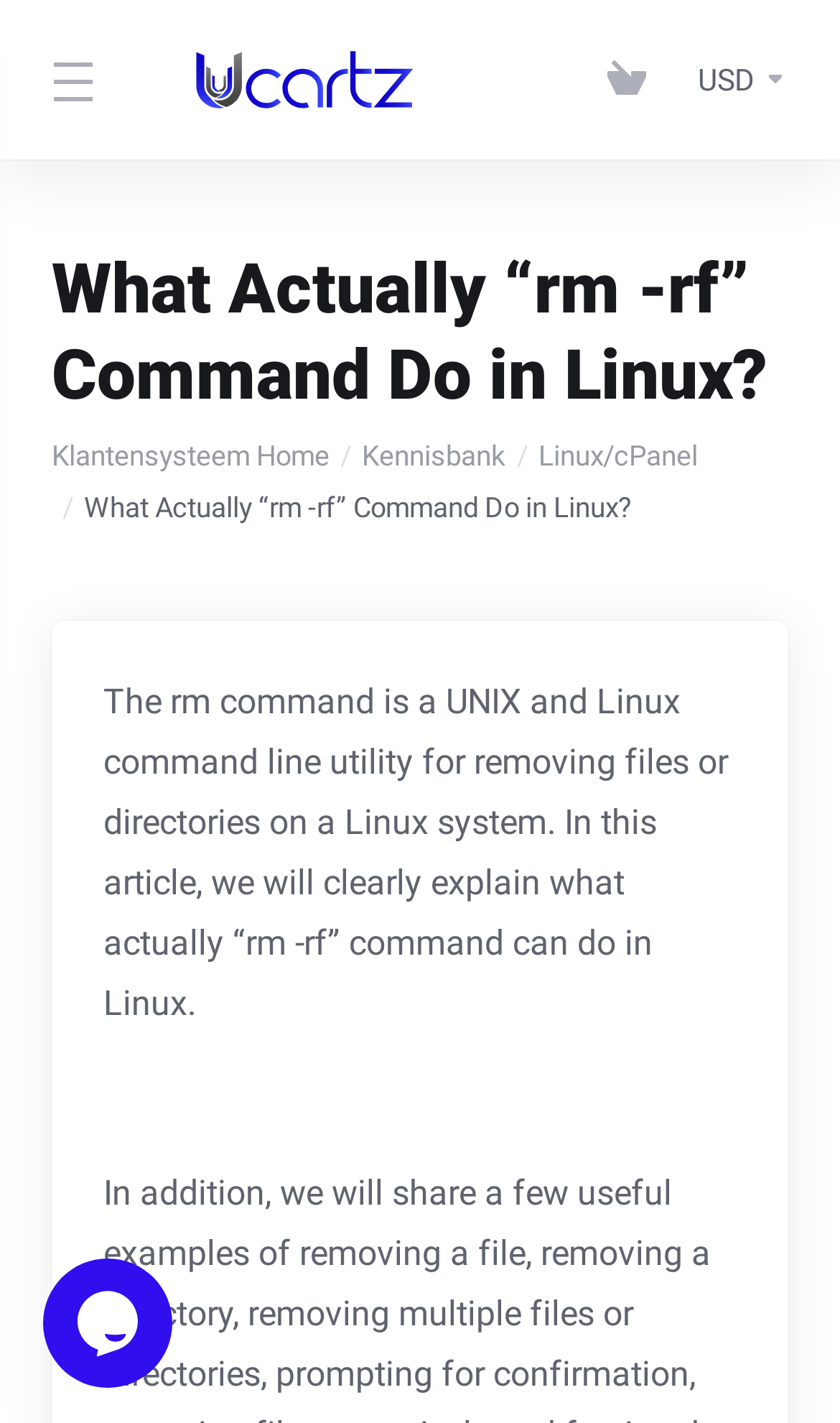Locate the bounding box coordinates for the element described below: "Winkelwagen bekijken". The coordinates must be four float values between 0 and 1, formatted as [left, top, right, bottom].

[0.703, 0.029, 0.79, 0.083]